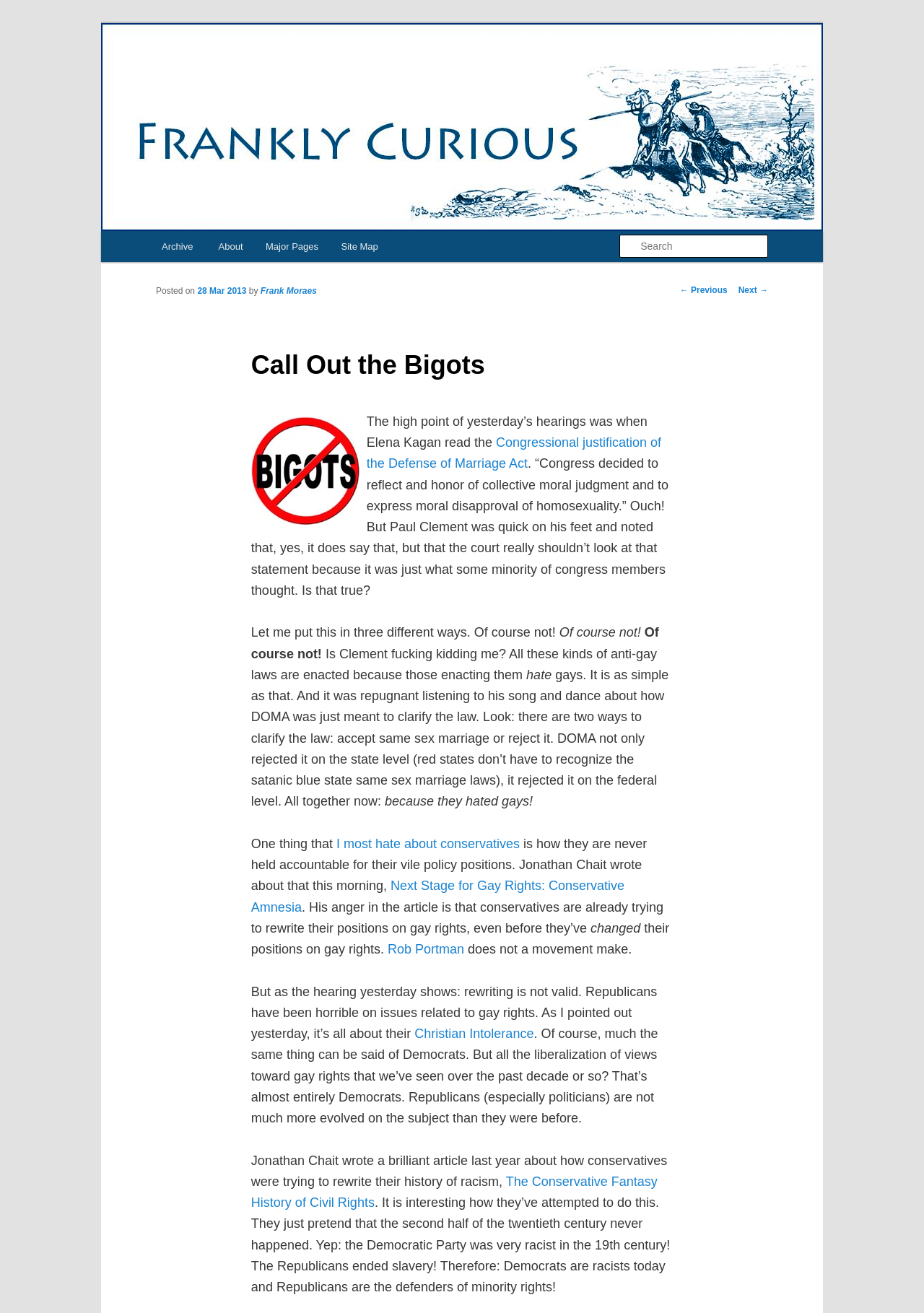Who is the author of the article?
Answer the question based on the image using a single word or a brief phrase.

Frank Moraes